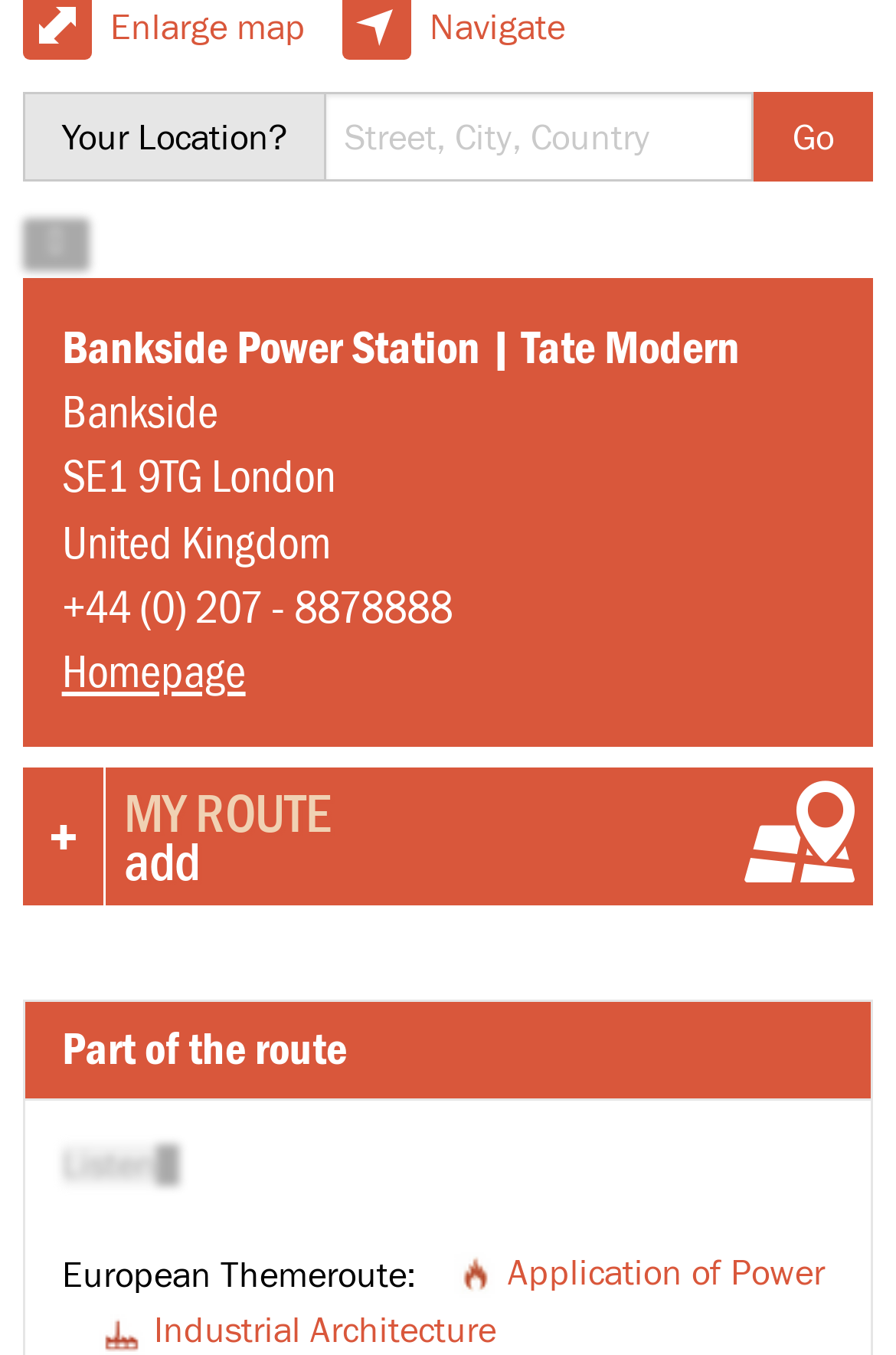What is the icon next to the 'Application of Power' link?
Could you please answer the question thoroughly and with as much detail as possible?

The icon is an image located next to the link 'Icon: Application of Power Application of Power', which is a part of the European Themeroute section, indicating the icon related to the application of power theme.